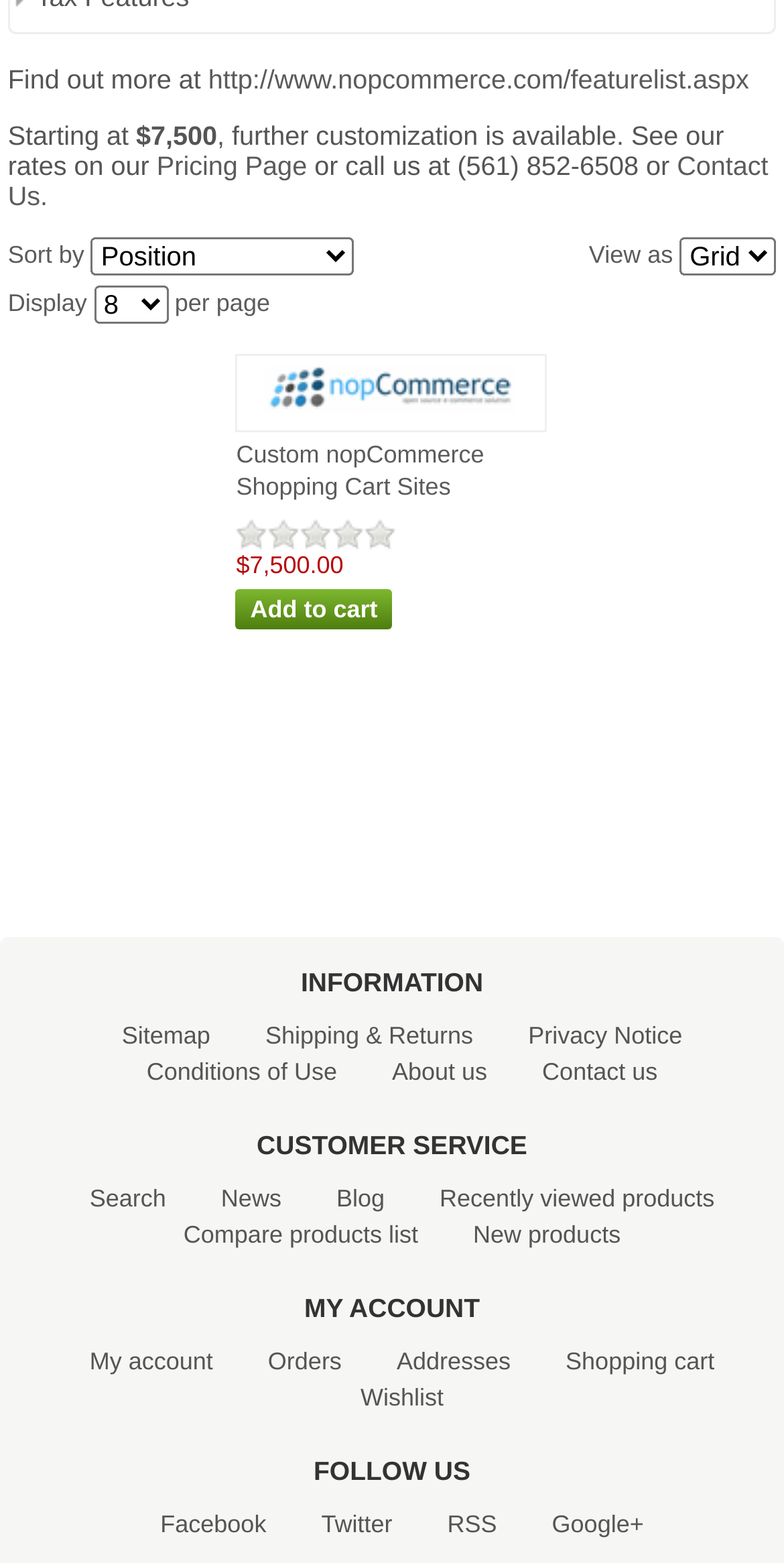Locate the bounding box of the UI element based on this description: "Wishlist". Provide four float numbers between 0 and 1 as [left, top, right, bottom].

[0.46, 0.885, 0.566, 0.903]